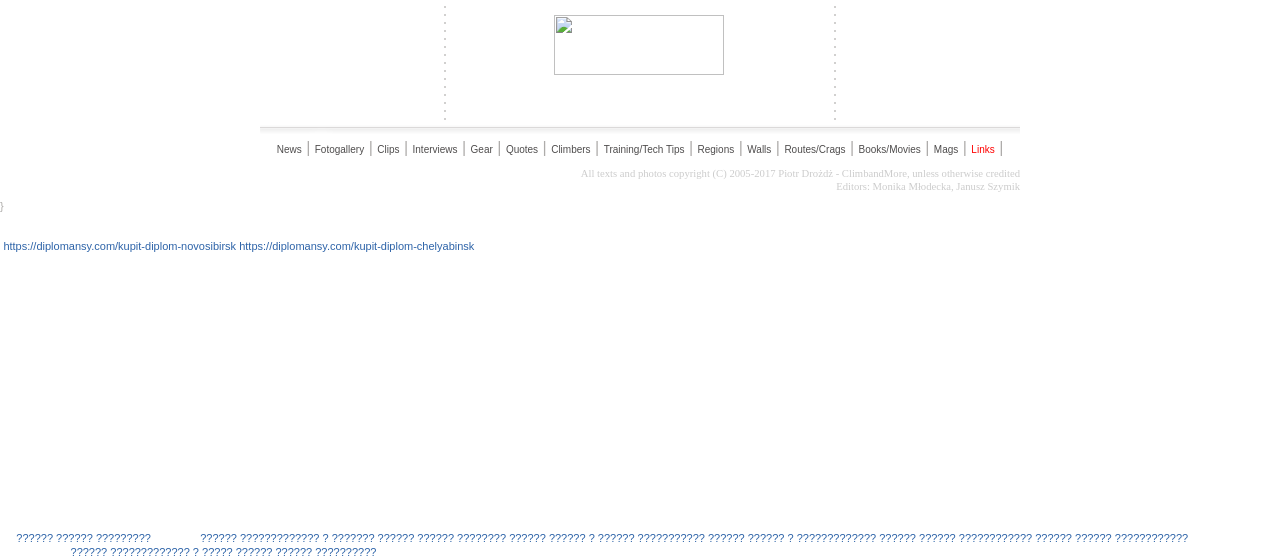Provide a one-word or short-phrase answer to the question:
What is the copyright information of the website?

2005-2017 Piotr Drożdż - ClimbandMore